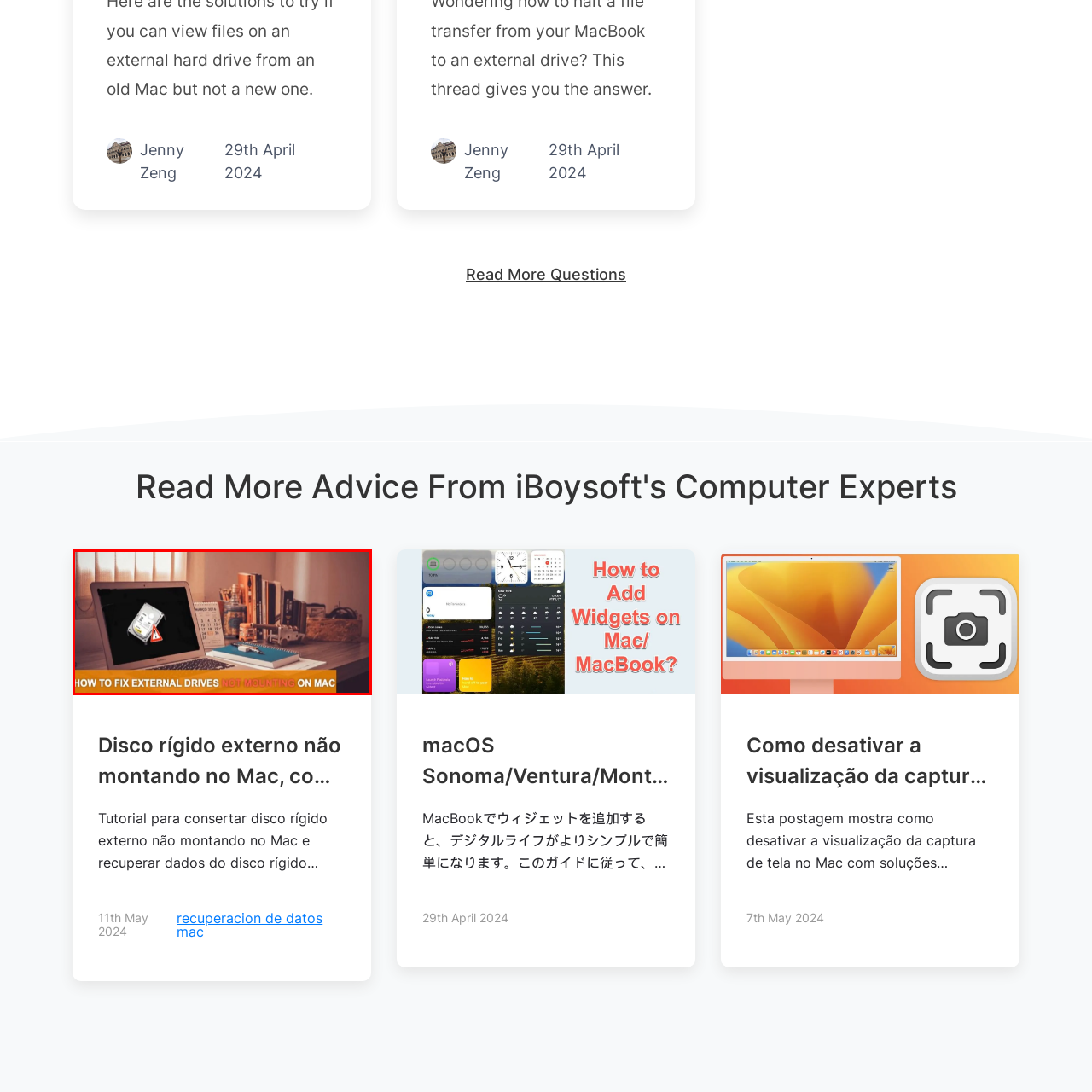Describe in detail the visual elements within the red-lined box.

This image depicts a serene workspace featuring a MacBook, with a visual of an external hard drive displaying a warning icon to indicate connection issues. The background includes organized books and a calendar, suggesting a professional and tidy environment. Prominently displayed at the bottom of the image are the words "HOW TO FIX EXTERNAL DRIVES NOT MOUNTING ON MAC," indicating that the content focuses on troubleshooting this common issue. This composition effectively conveys both urgency and clarity regarding the topic of external drive connectivity on Mac devices.